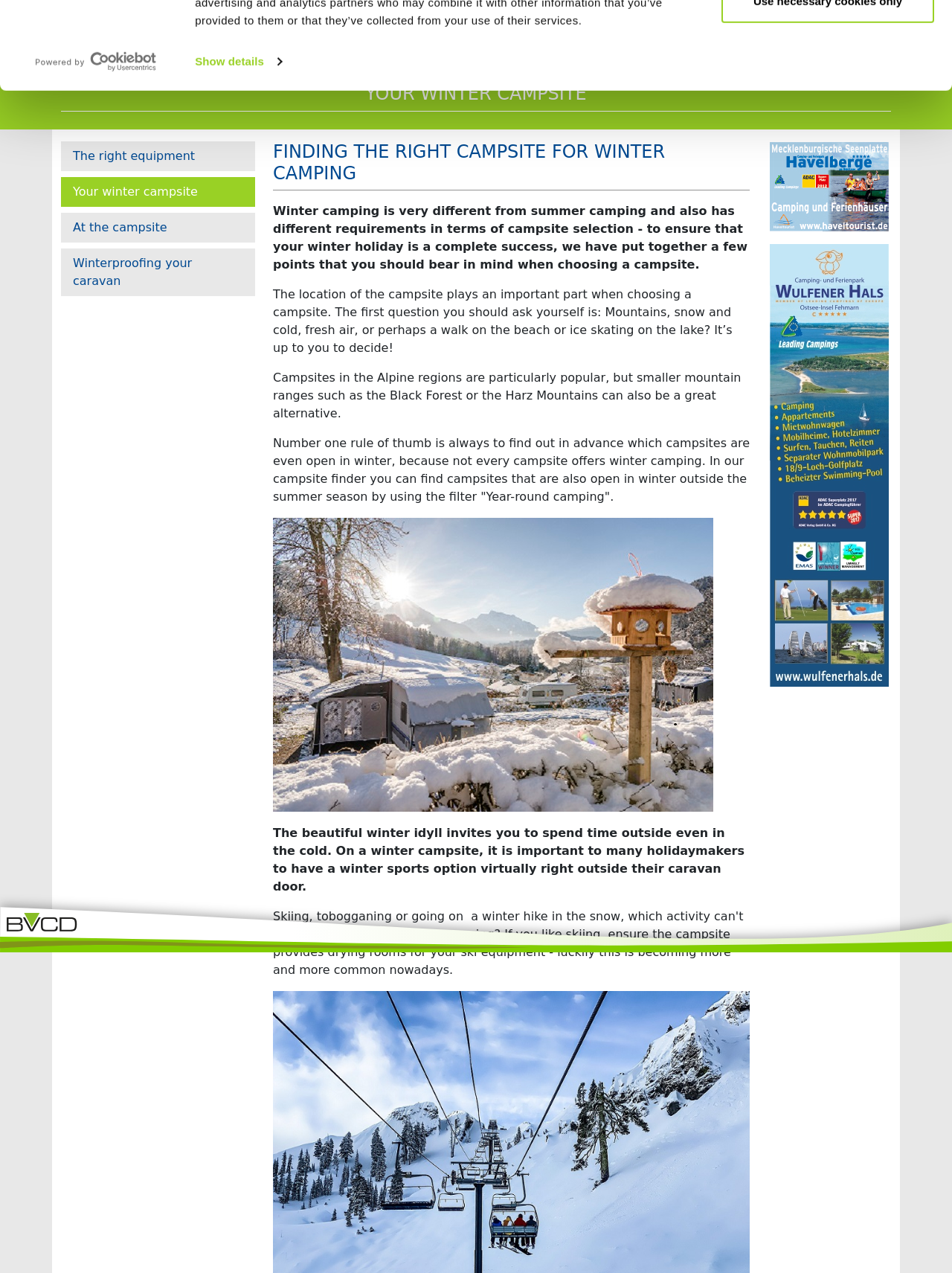Find the coordinates for the bounding box of the element with this description: "Home".

[0.064, 0.028, 0.114, 0.051]